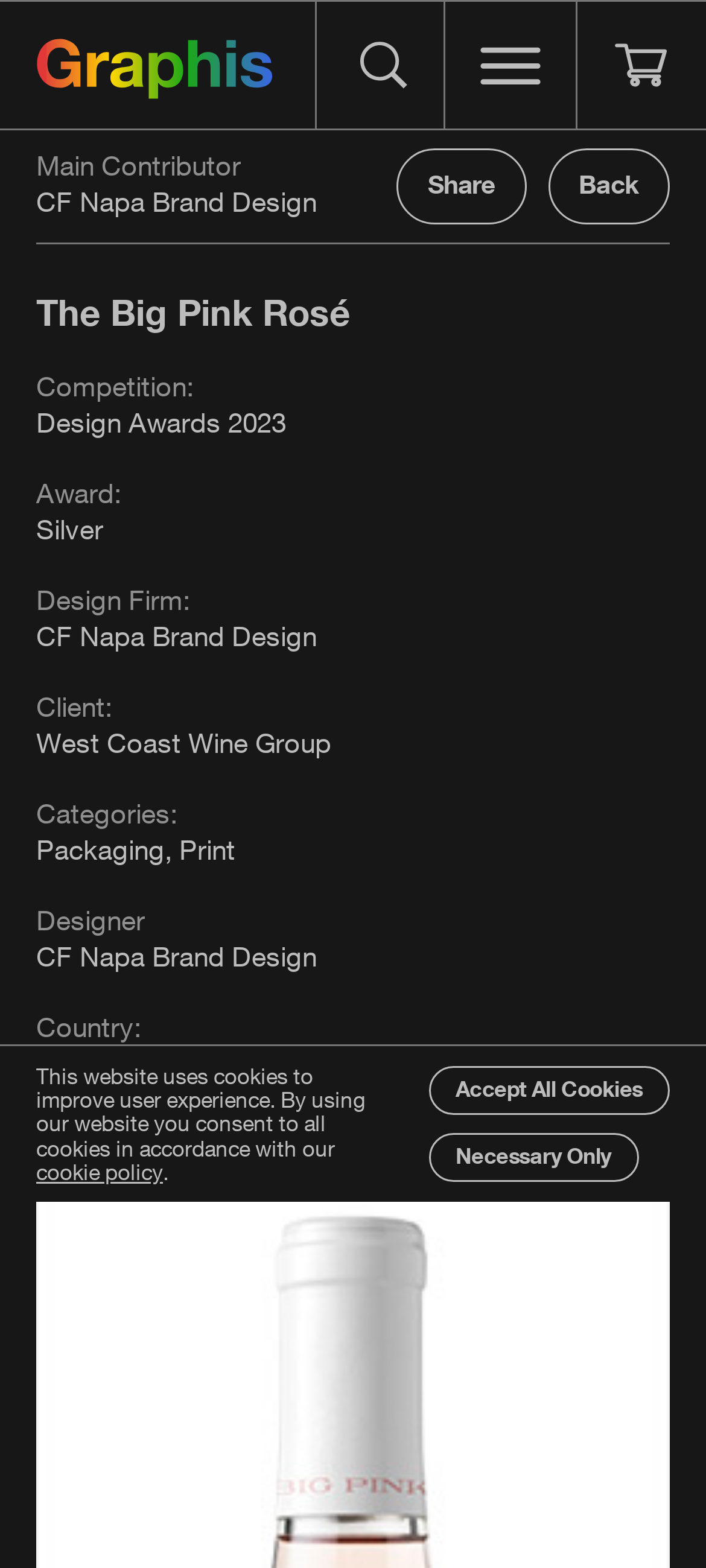What is the name of the client?
Look at the screenshot and respond with one word or a short phrase.

West Coast Wine Group